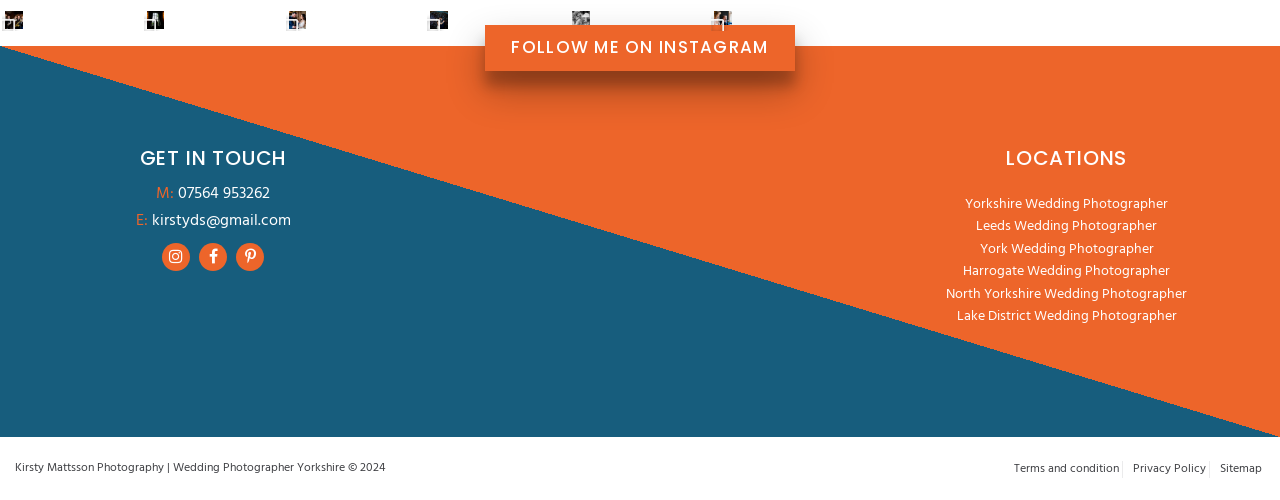What is the region where Kirsty Mattsson provides her photography services?
Using the image, provide a detailed and thorough answer to the question.

The webpage has multiple links and mentions of 'Yorkshire' as a location where Kirsty Mattsson provides her wedding photography services, indicating that Yorkshire is one of the regions she operates in.